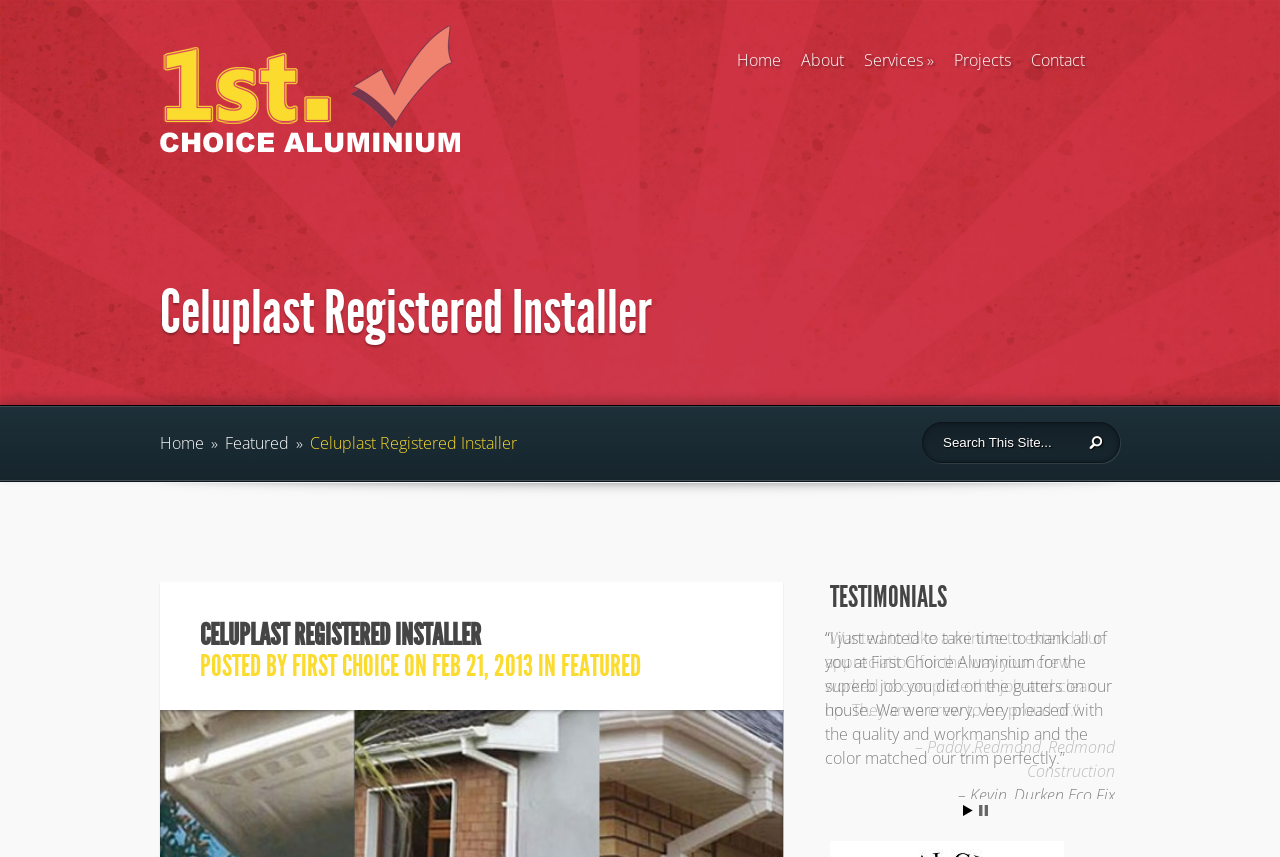How many links are there in the featured section?
Using the visual information from the image, give a one-word or short-phrase answer.

3